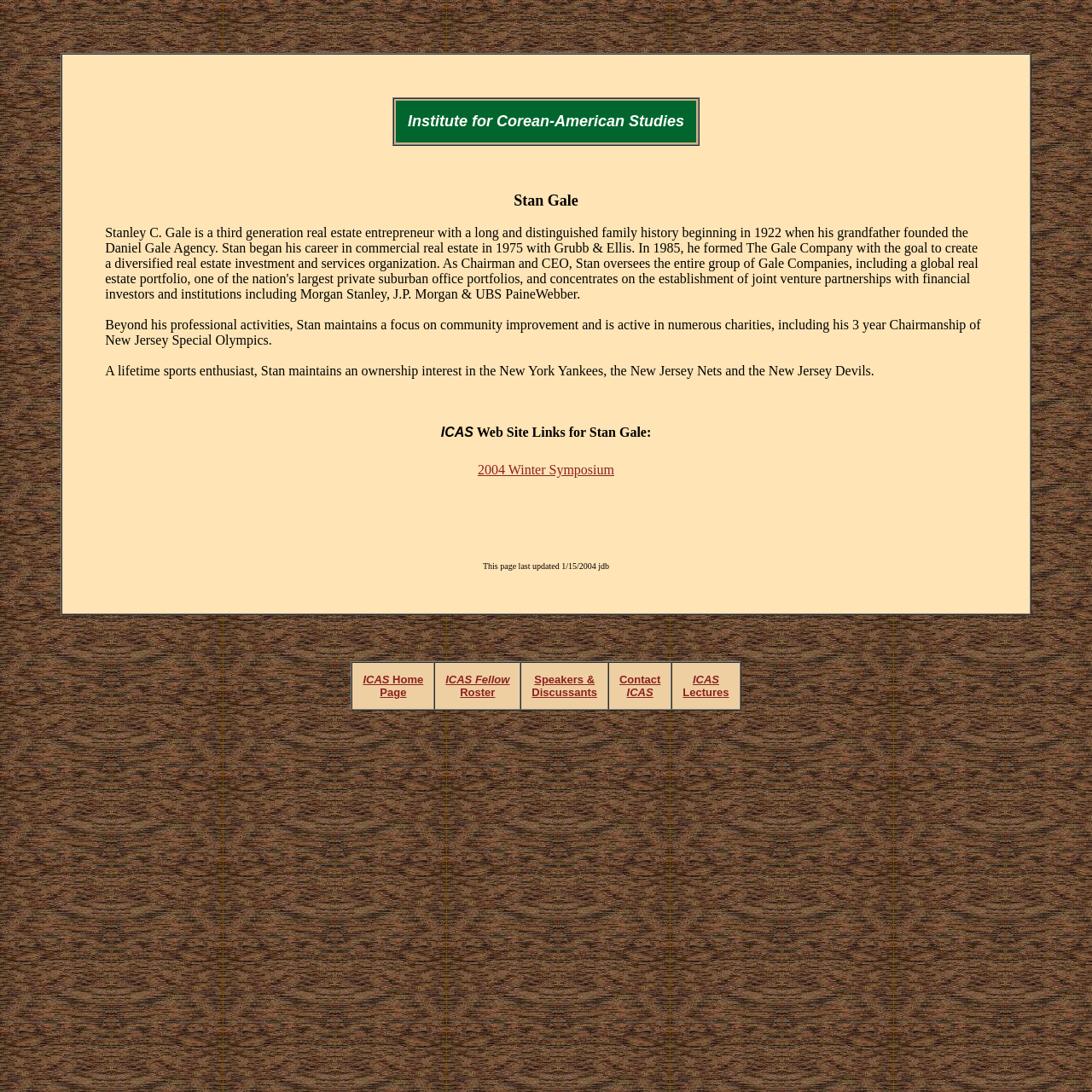Based on the element description: "2004 Winter Symposium", identify the UI element and provide its bounding box coordinates. Use four float numbers between 0 and 1, [left, top, right, bottom].

[0.438, 0.423, 0.562, 0.437]